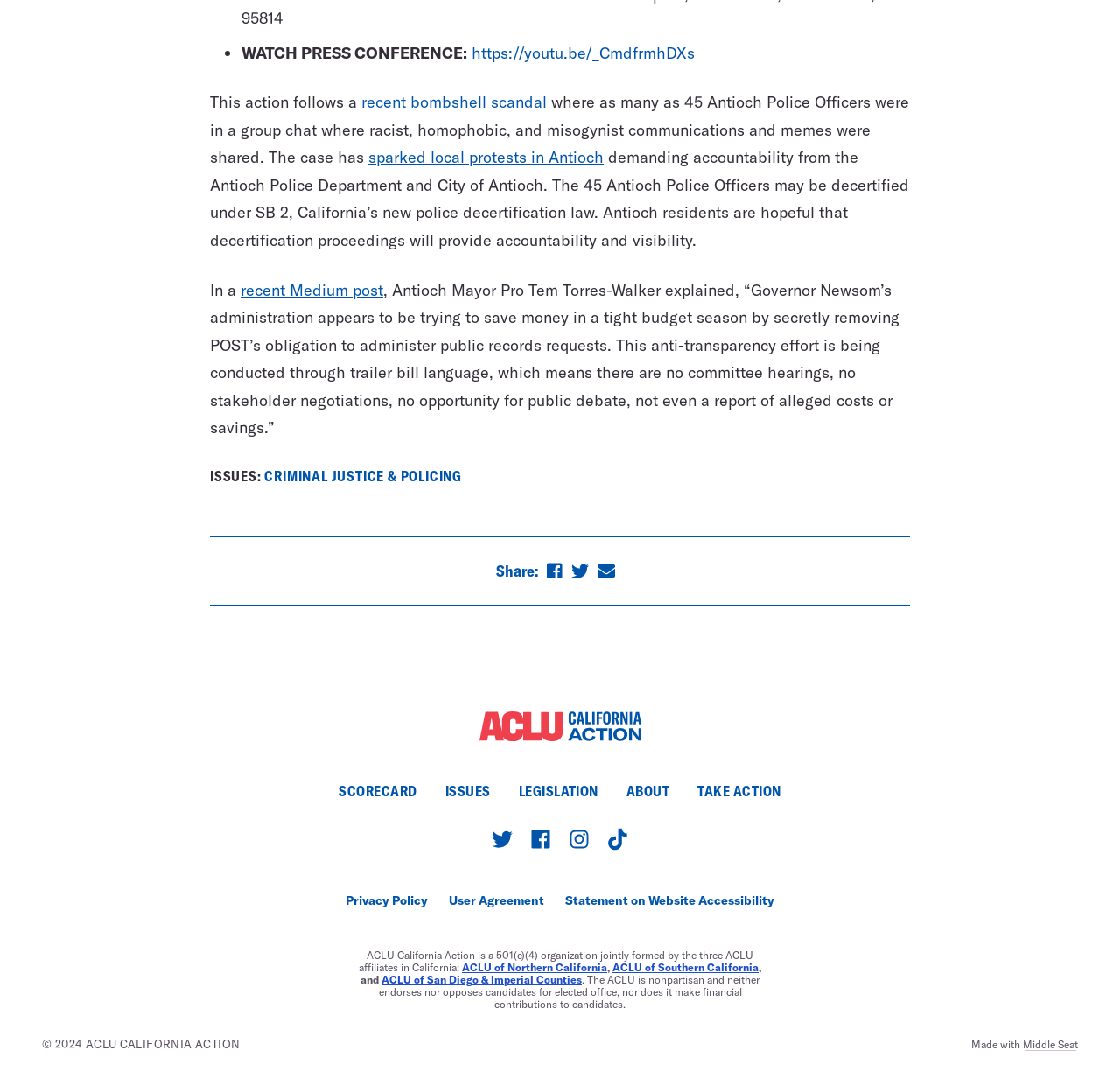Please indicate the bounding box coordinates of the element's region to be clicked to achieve the instruction: "Watch press conference". Provide the coordinates as four float numbers between 0 and 1, i.e., [left, top, right, bottom].

[0.421, 0.04, 0.62, 0.058]